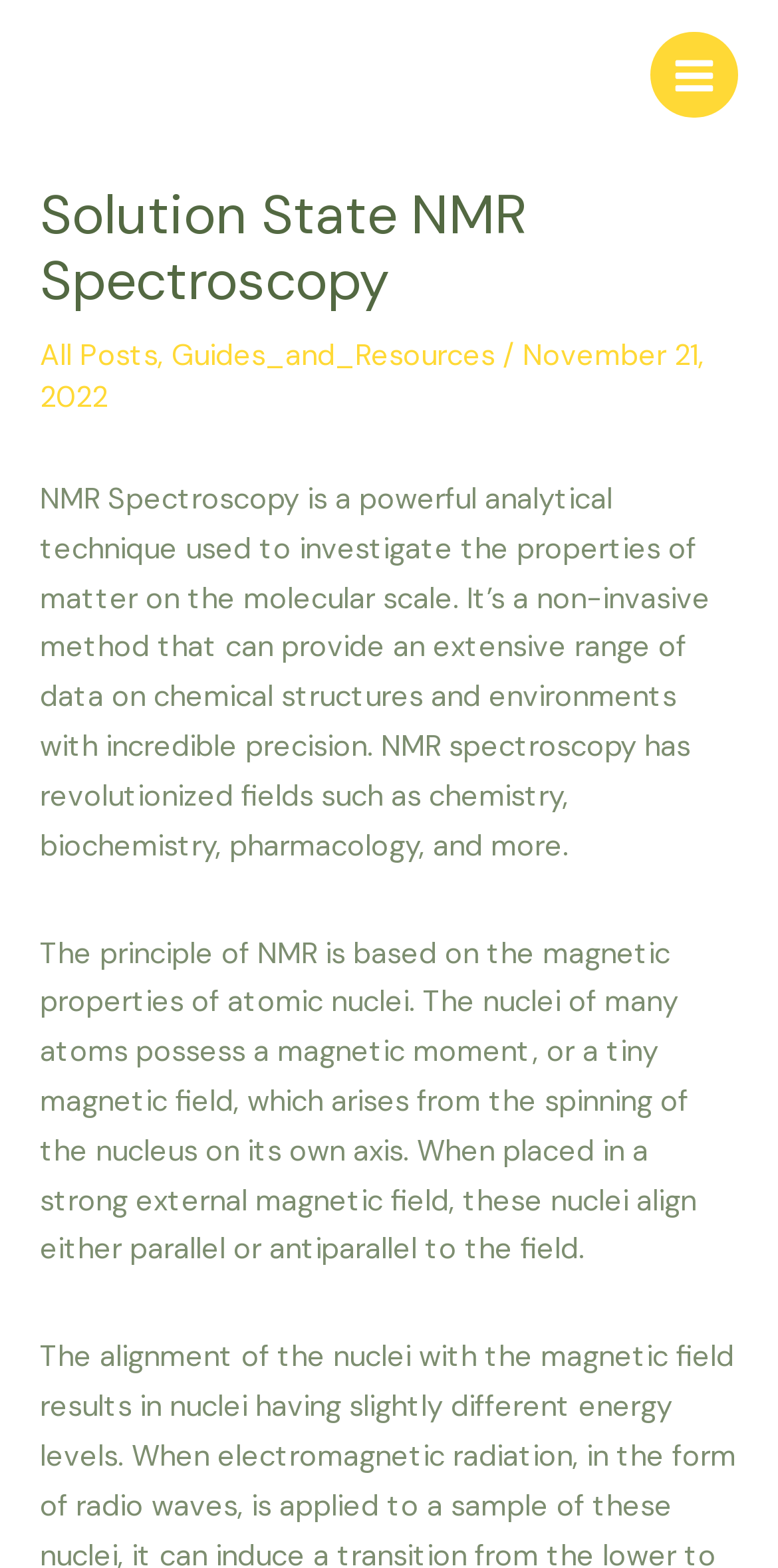Please look at the image and answer the question with a detailed explanation: What is NMR Spectroscopy used to investigate?

Based on the webpage content, NMR Spectroscopy is used to investigate the properties of matter on the molecular scale, which is mentioned in the first paragraph of the webpage.